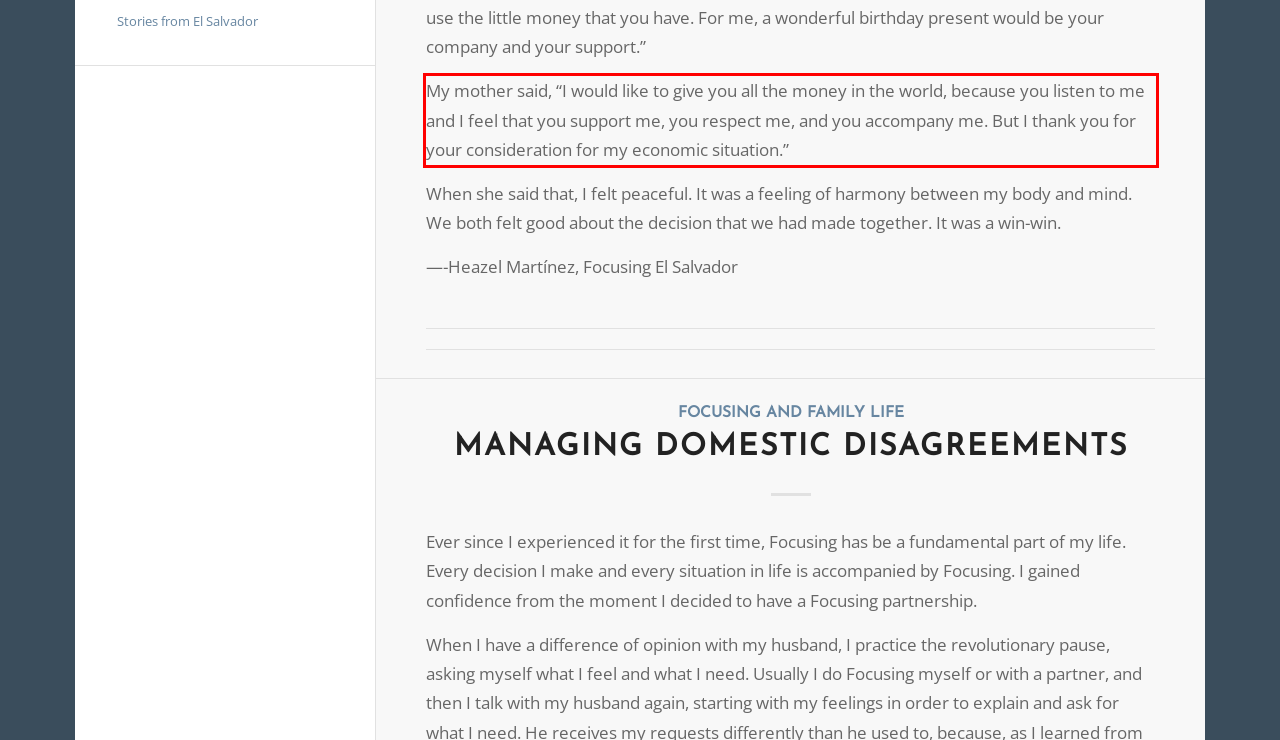Please look at the webpage screenshot and extract the text enclosed by the red bounding box.

My mother said, “I would like to give you all the money in the world, because you listen to me and I feel that you support me, you respect me, and you accompany me. But I thank you for your consideration for my economic situation.”